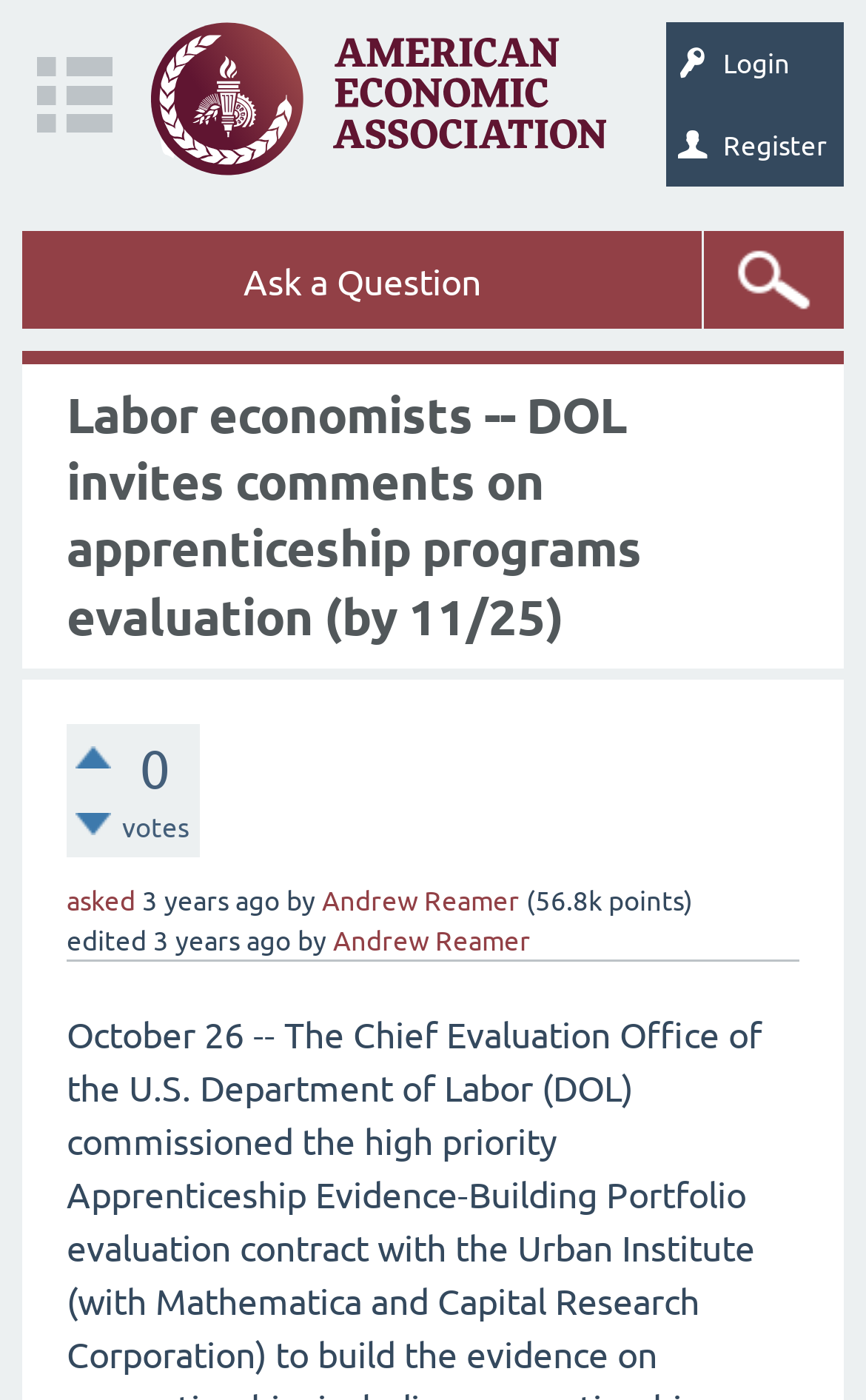Identify the bounding box for the UI element that is described as follows: "Login".

[0.769, 0.016, 0.974, 0.075]